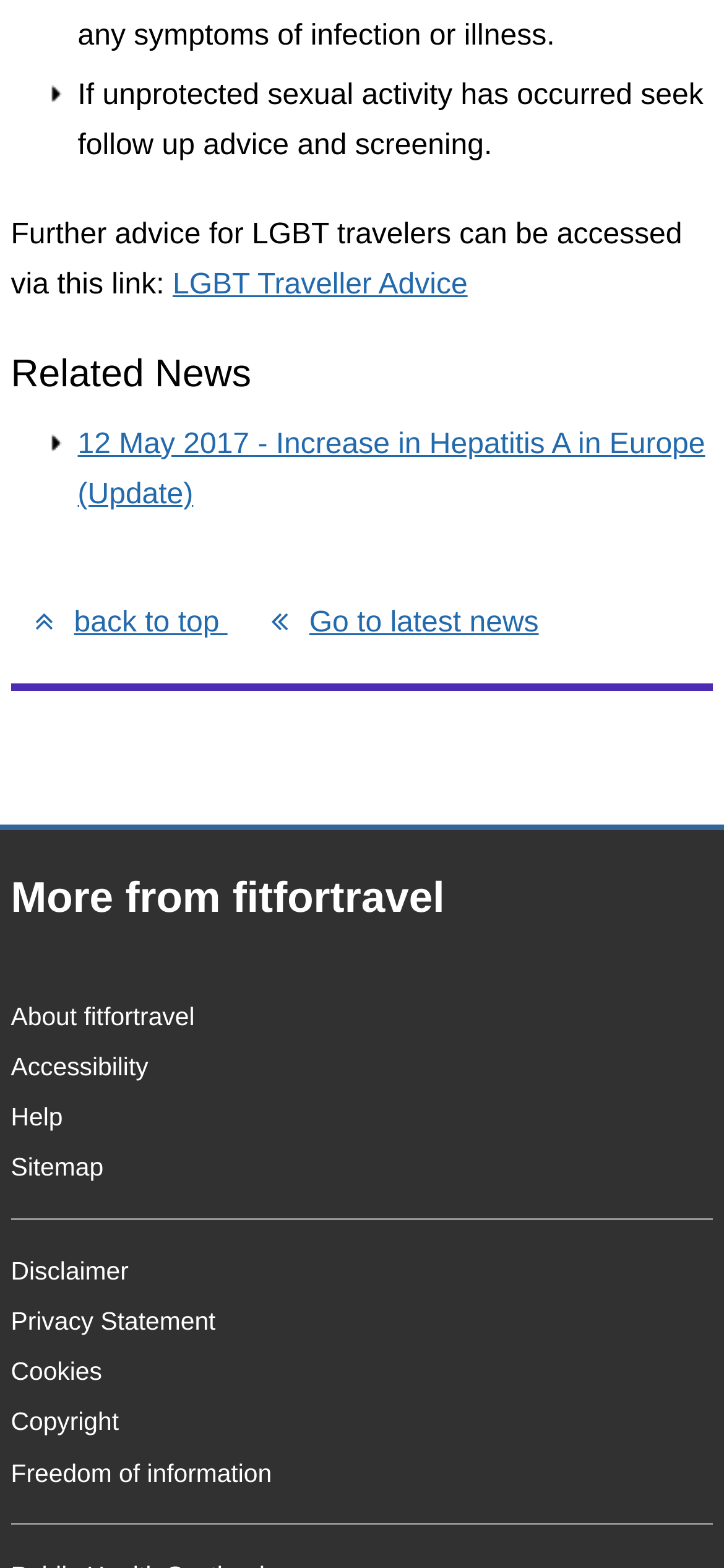Highlight the bounding box coordinates of the region I should click on to meet the following instruction: "Go back to top".

[0.015, 0.381, 0.34, 0.413]